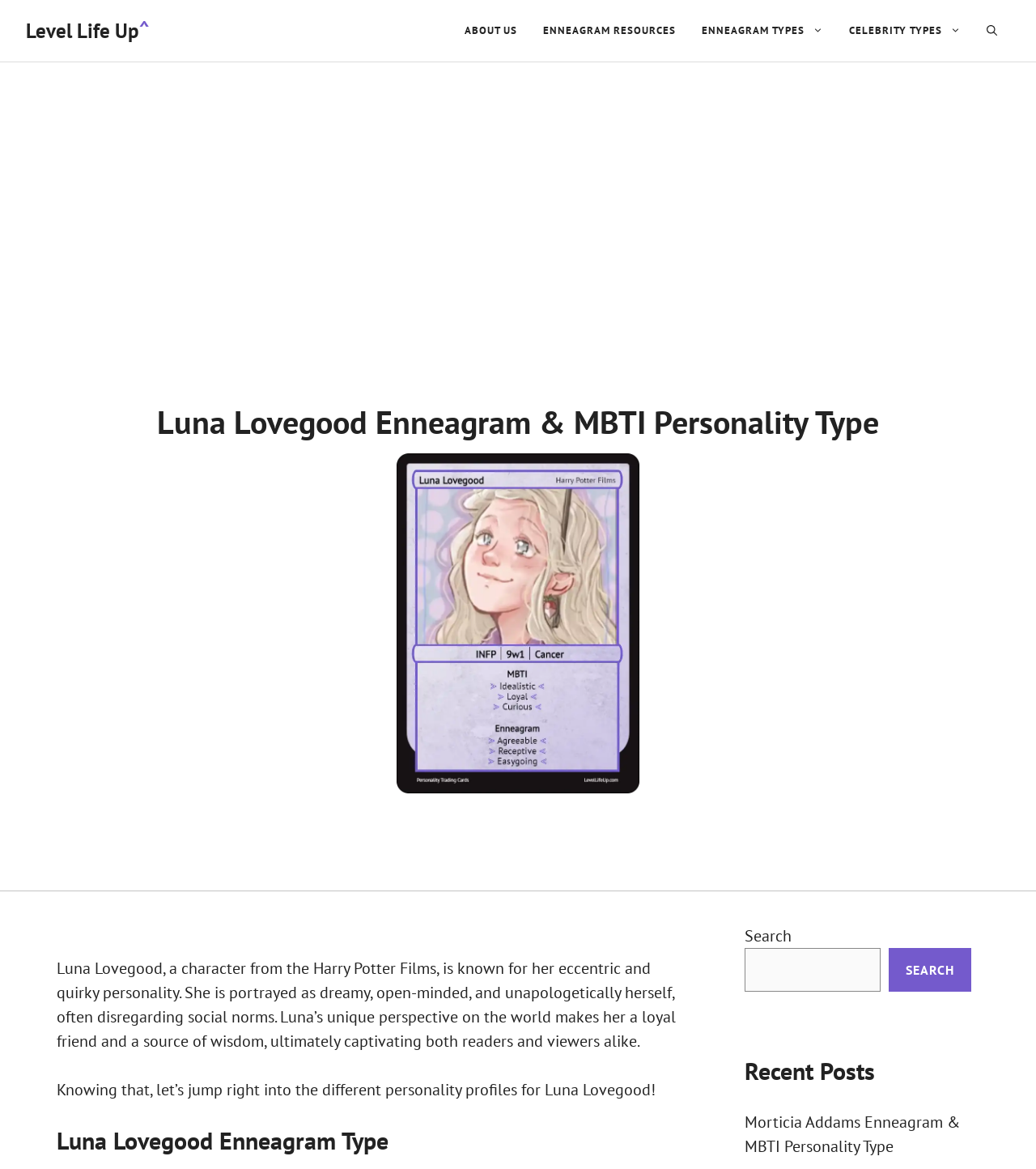What is the title of the recent post?
Can you offer a detailed and complete answer to this question?

The recent post is listed in the complementary section, with a heading 'Recent Posts' and a link 'Morticia Addams Enneagram & MBTI Personality Type'. This indicates that the title of the recent post is 'Morticia Addams Enneagram & MBTI Personality Type'.